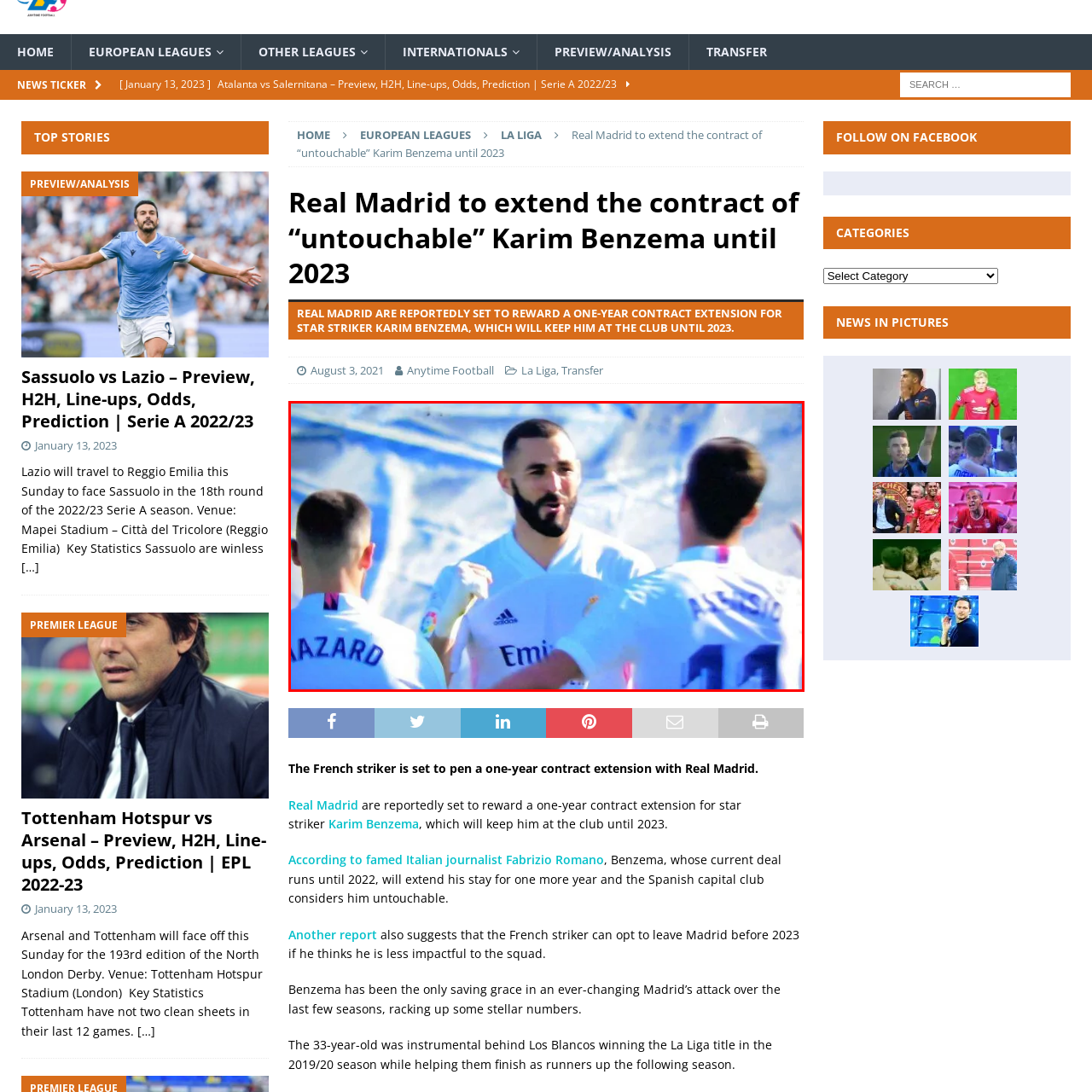Generate an in-depth caption for the image enclosed by the red boundary.

In this vibrant image, Real Madrid players celebrate a moment of triumph on the pitch. Prominently featured in the center is Karim Benzema, dressed in his iconic white jersey adorned with the club's emblem, energetically engaging with his teammates. To Benzema’s left, Eden Hazard sports a similar all-white uniform, while another teammate, identified by the number 11 on his shirt, stands on the right, contributing to the jubilant atmosphere. The backdrop is a soft blur, likely indicating the field or stands, allowing the focus to remain on the players' spirited expressions, encapsulating their camaraderie and competitive spirit in a crucial match day. The scene reflects the high stakes and excitement of La Liga, particularly highlighting Benzema's pivotal role in the team as they aim for victory.